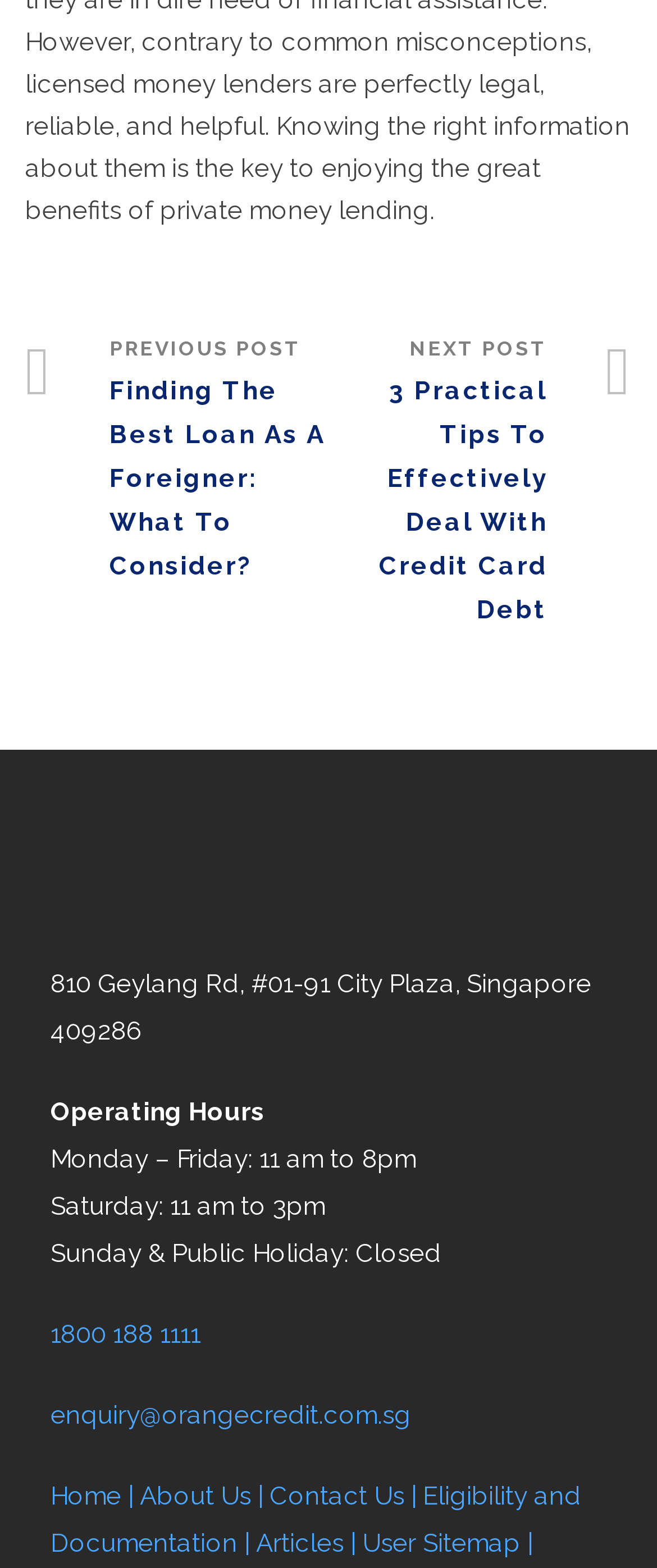Use a single word or phrase to answer the question: How many navigation links are there at the bottom of the page?

7